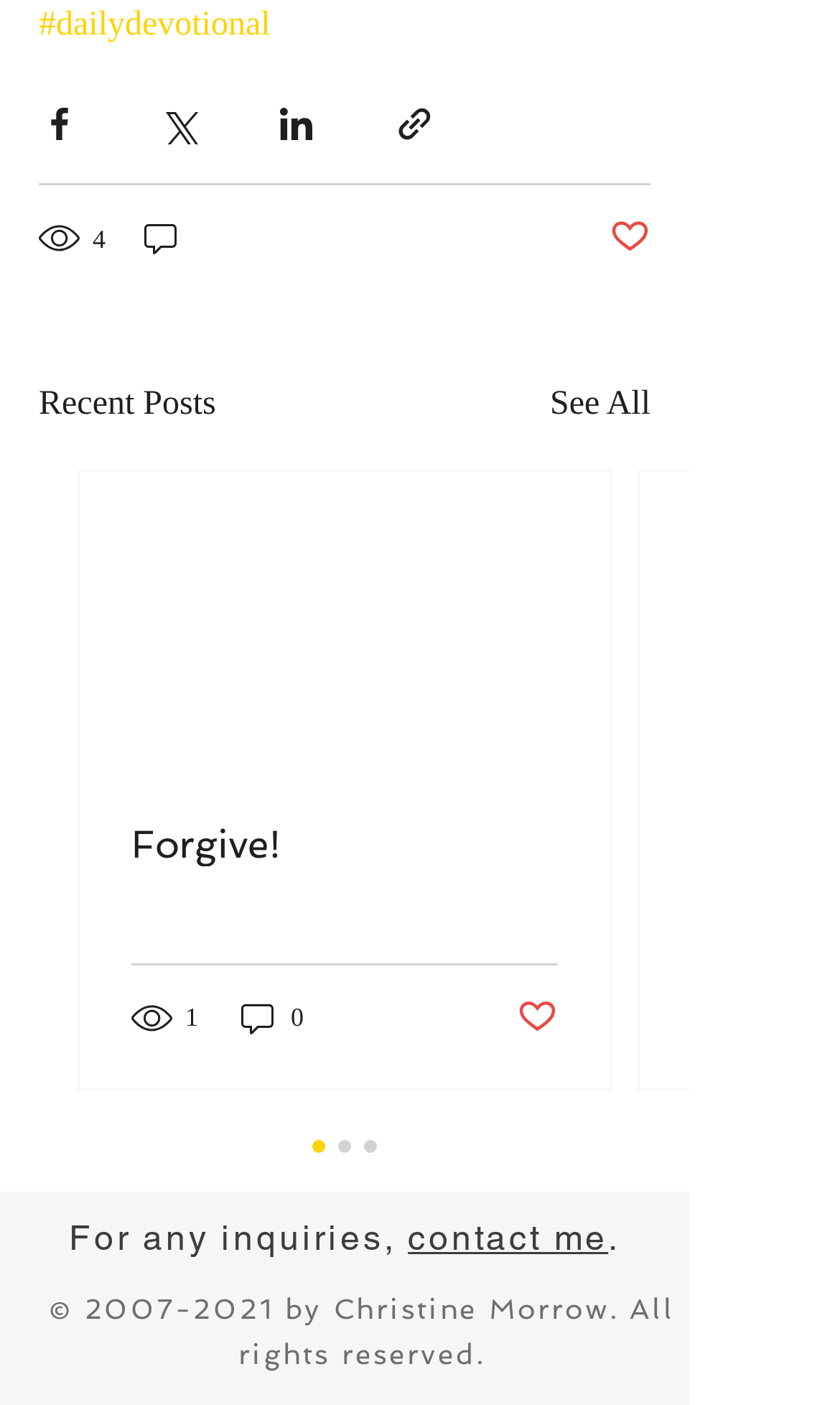From the webpage screenshot, predict the bounding box of the UI element that matches this description: "Forgive!10Post not marked as liked".

[0.095, 0.336, 0.726, 0.775]